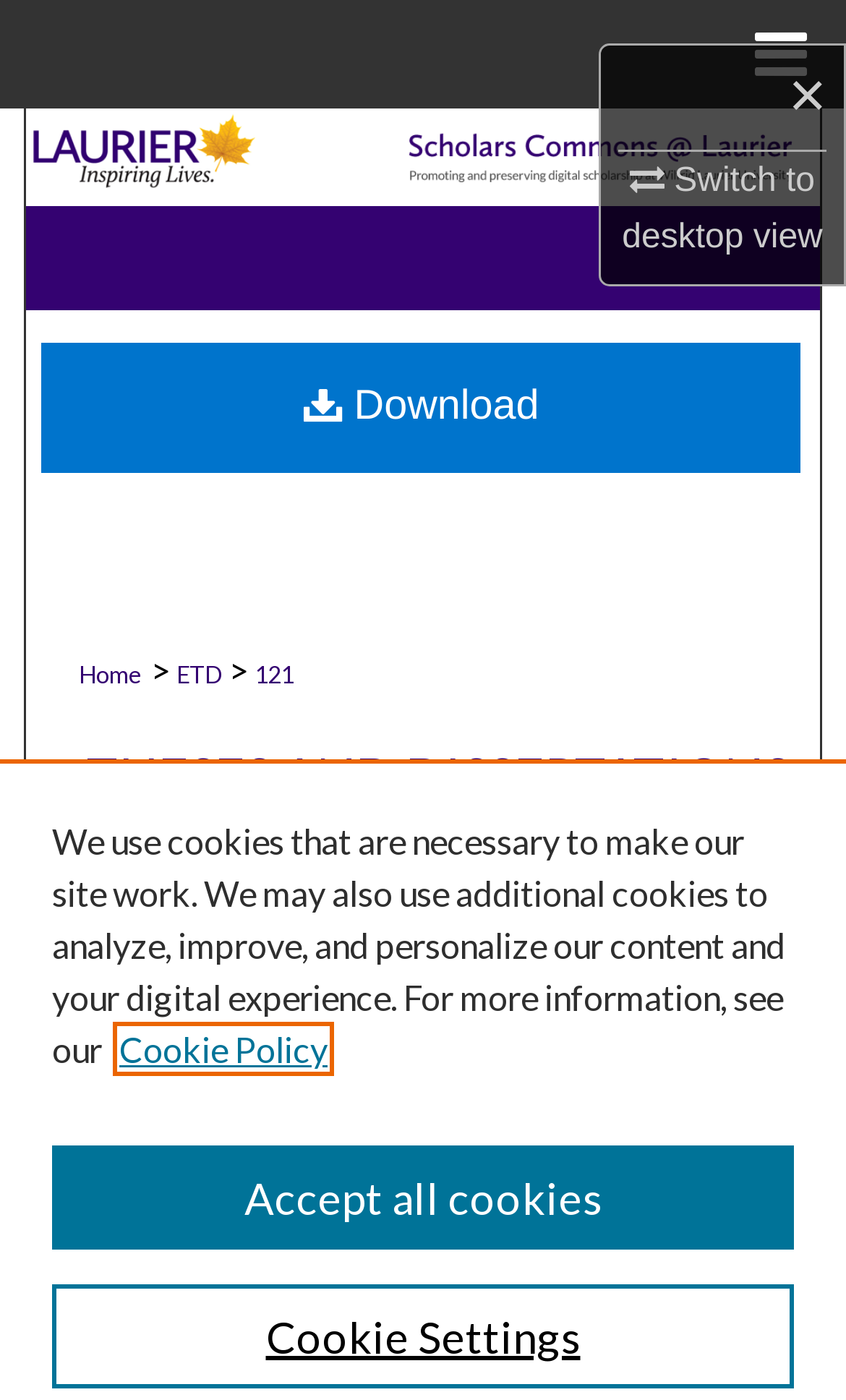Identify the bounding box coordinates of the section to be clicked to complete the task described by the following instruction: "Switch to desktop view". The coordinates should be four float numbers between 0 and 1, formatted as [left, top, right, bottom].

[0.735, 0.111, 0.972, 0.183]